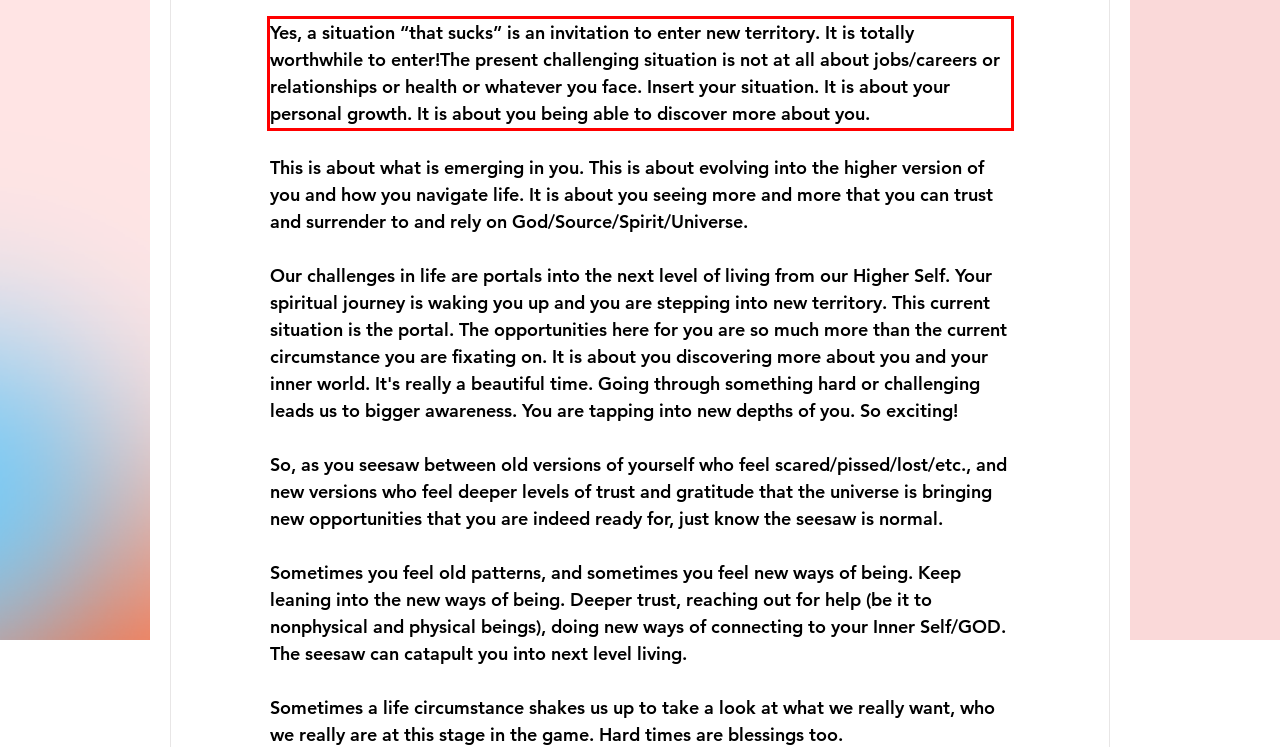Please extract the text content within the red bounding box on the webpage screenshot using OCR.

Yes, a situation “that sucks” is an invitation to enter new territory. It is totally worthwhile to enter!The present challenging situation is not at all about jobs/careers or relationships or health or whatever you face. Insert your situation. It is about your personal growth. It is about you being able to discover more about you.